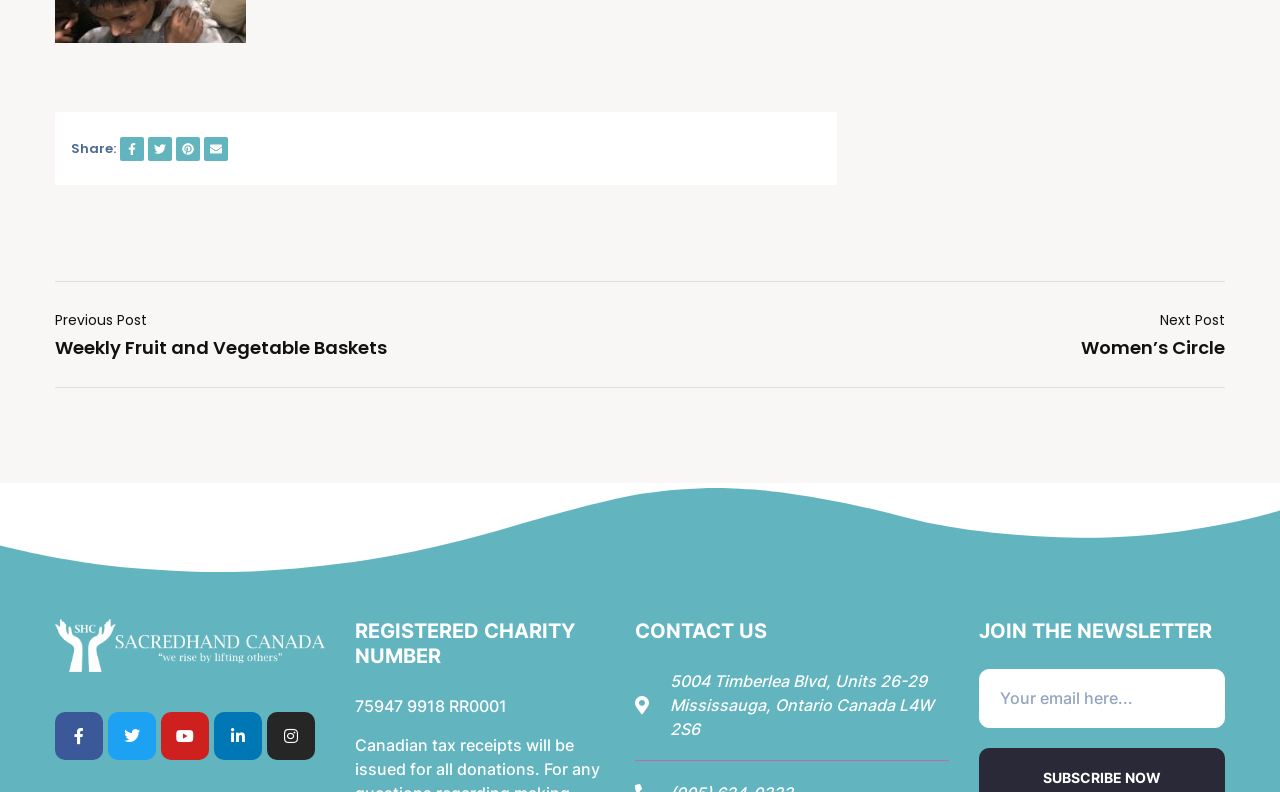Highlight the bounding box coordinates of the region I should click on to meet the following instruction: "Click the Twitter link".

[0.084, 0.9, 0.122, 0.96]